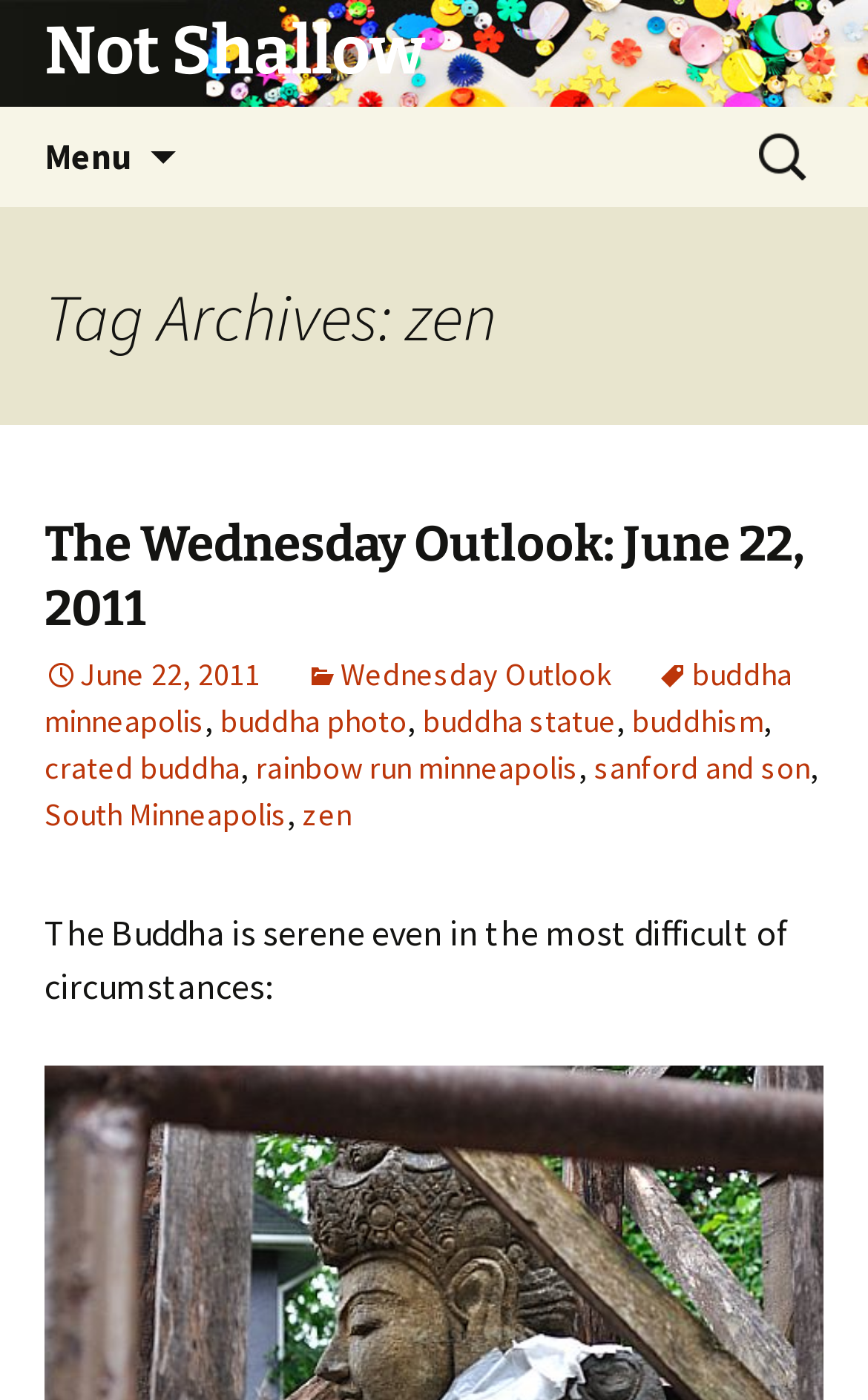Please provide a one-word or phrase answer to the question: 
What is the text above the search box?

Search for: